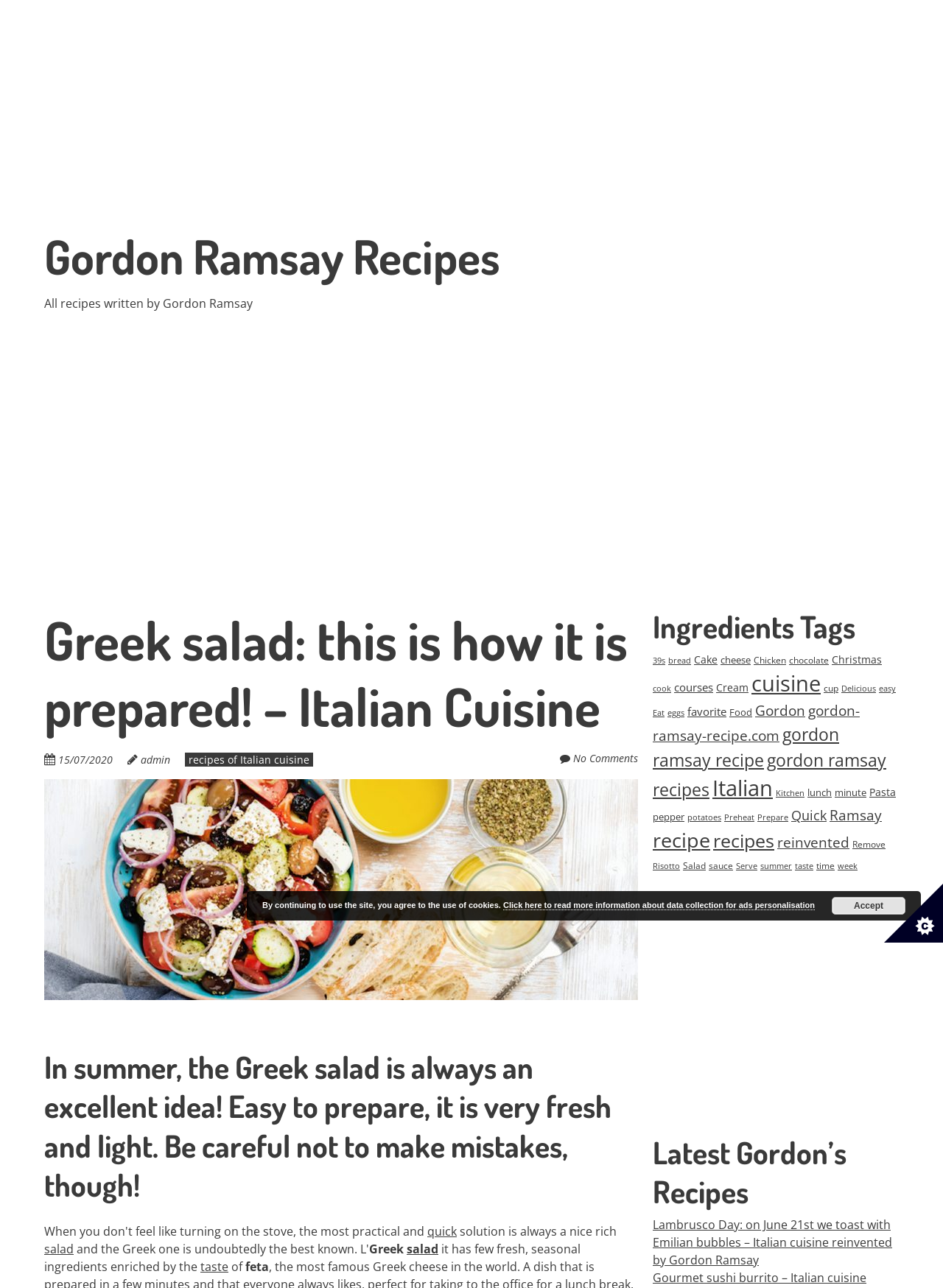Determine the bounding box coordinates of the region to click in order to accomplish the following instruction: "Explore the 'Latest Gordon’s Recipes'". Provide the coordinates as four float numbers between 0 and 1, specifically [left, top, right, bottom].

[0.692, 0.879, 0.953, 0.941]